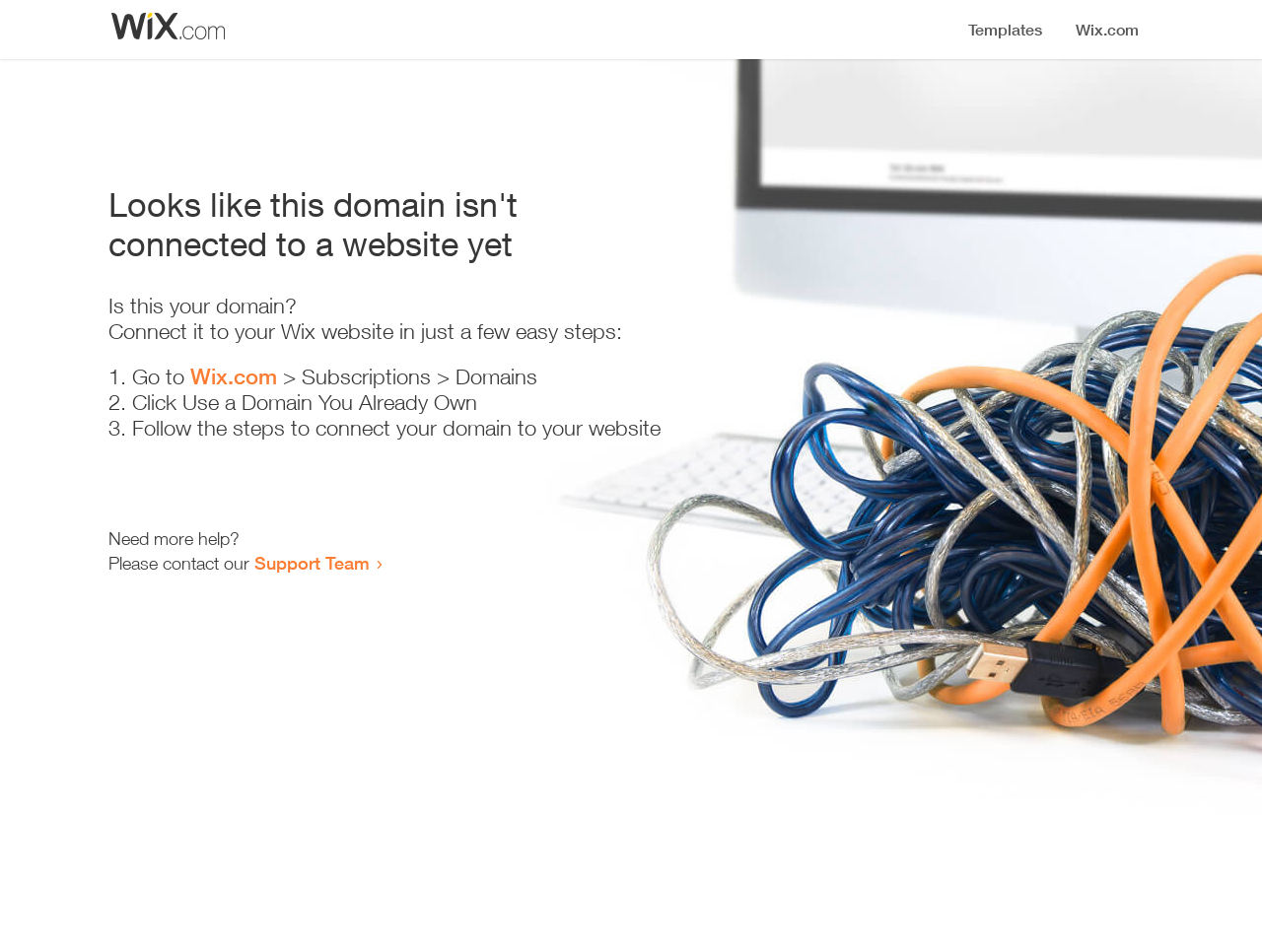Where can I get more help?
Look at the screenshot and respond with one word or a short phrase.

Support Team